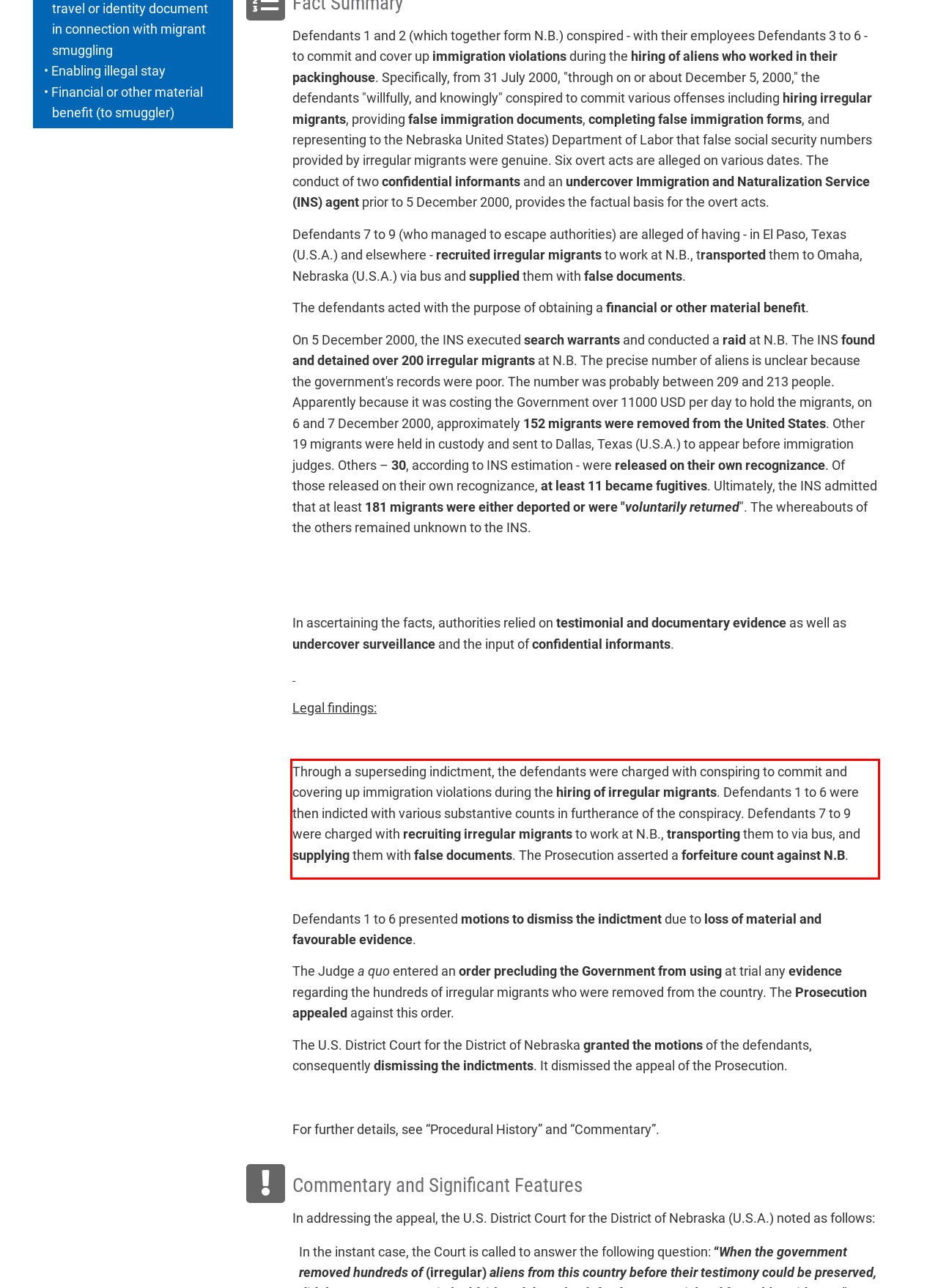Using the provided screenshot of a webpage, recognize and generate the text found within the red rectangle bounding box.

Through a superseding indictment, the defendants were charged with conspiring to commit and covering up immigration violations during the hiring of irregular migrants. Defendants 1 to 6 were then indicted with various substantive counts in furtherance of the conspiracy. Defendants 7 to 9 were charged with recruiting irregular migrants to work at N.B., transporting them to via bus, and supplying them with false documents. The Prosecution asserted a forfeiture count against N.B.